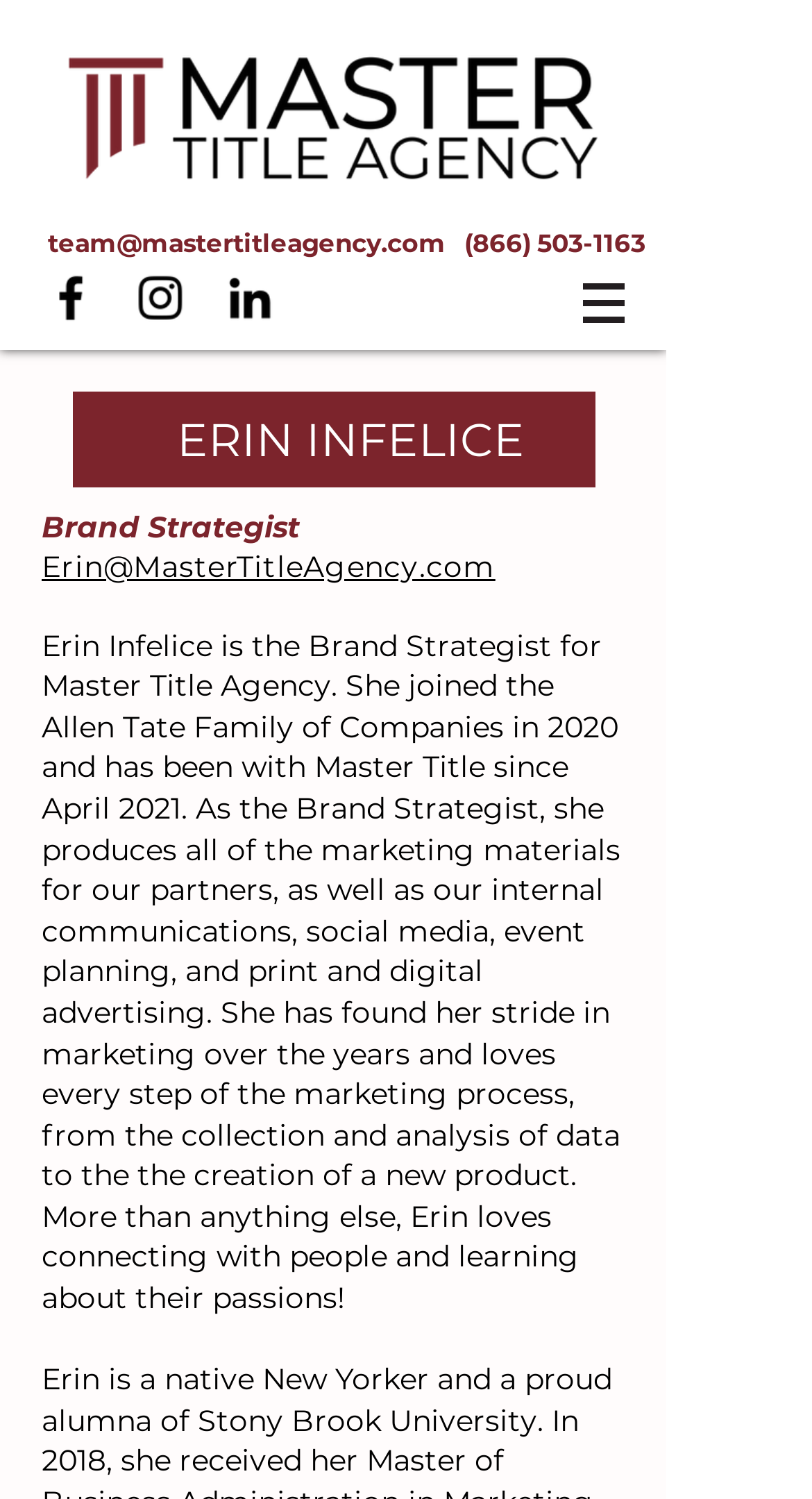What company does Erin Infelice work for?
Answer the question with a detailed explanation, including all necessary information.

I found this answer by looking at the root element with the text 'Erin Infelice | Master Title Agency' and also by looking at the logo of Master Title Agency located at the top of the page.